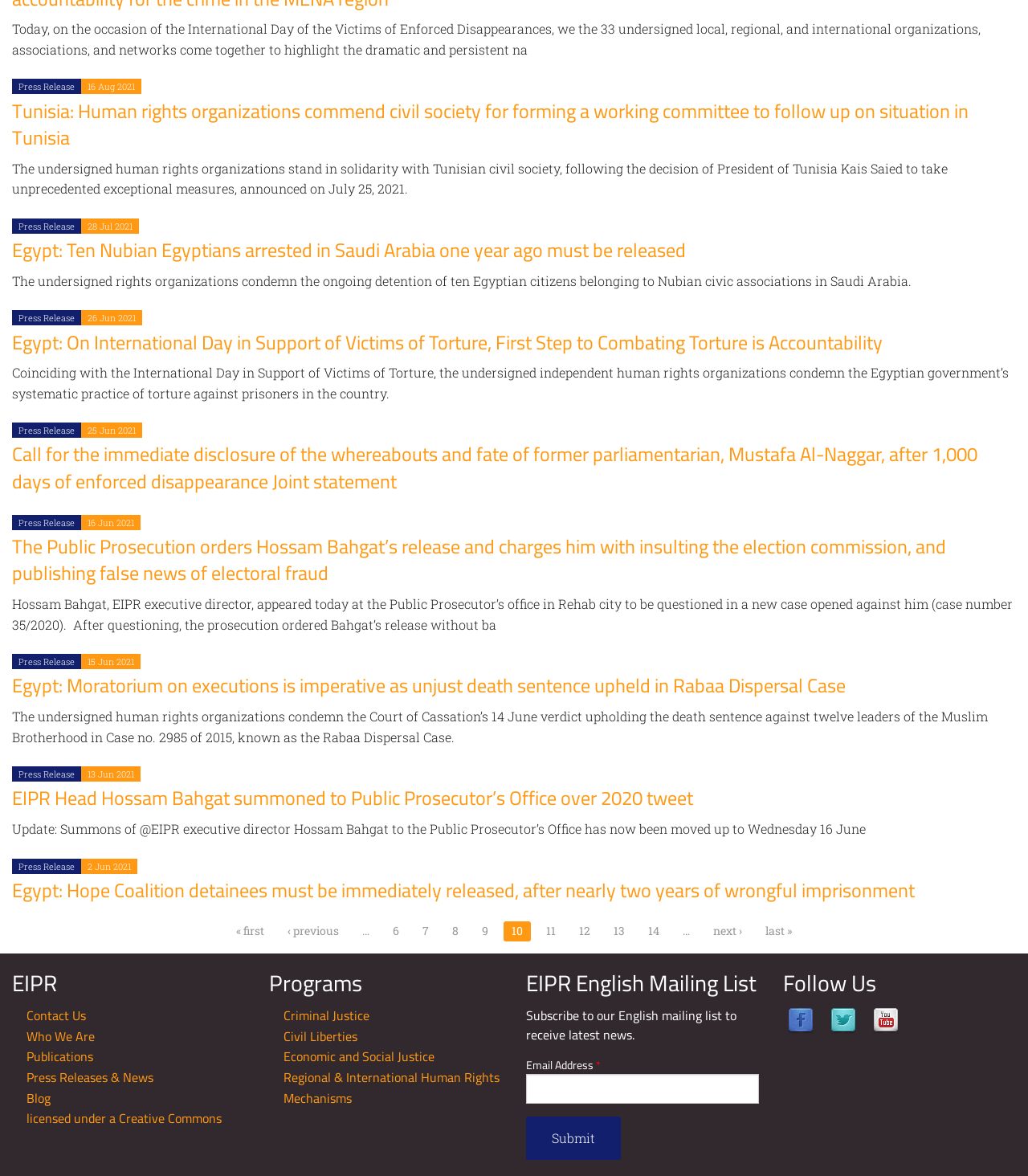Locate the bounding box coordinates of the element you need to click to accomplish the task described by this instruction: "Click on the 'Contact Us' link".

[0.025, 0.853, 0.083, 0.874]